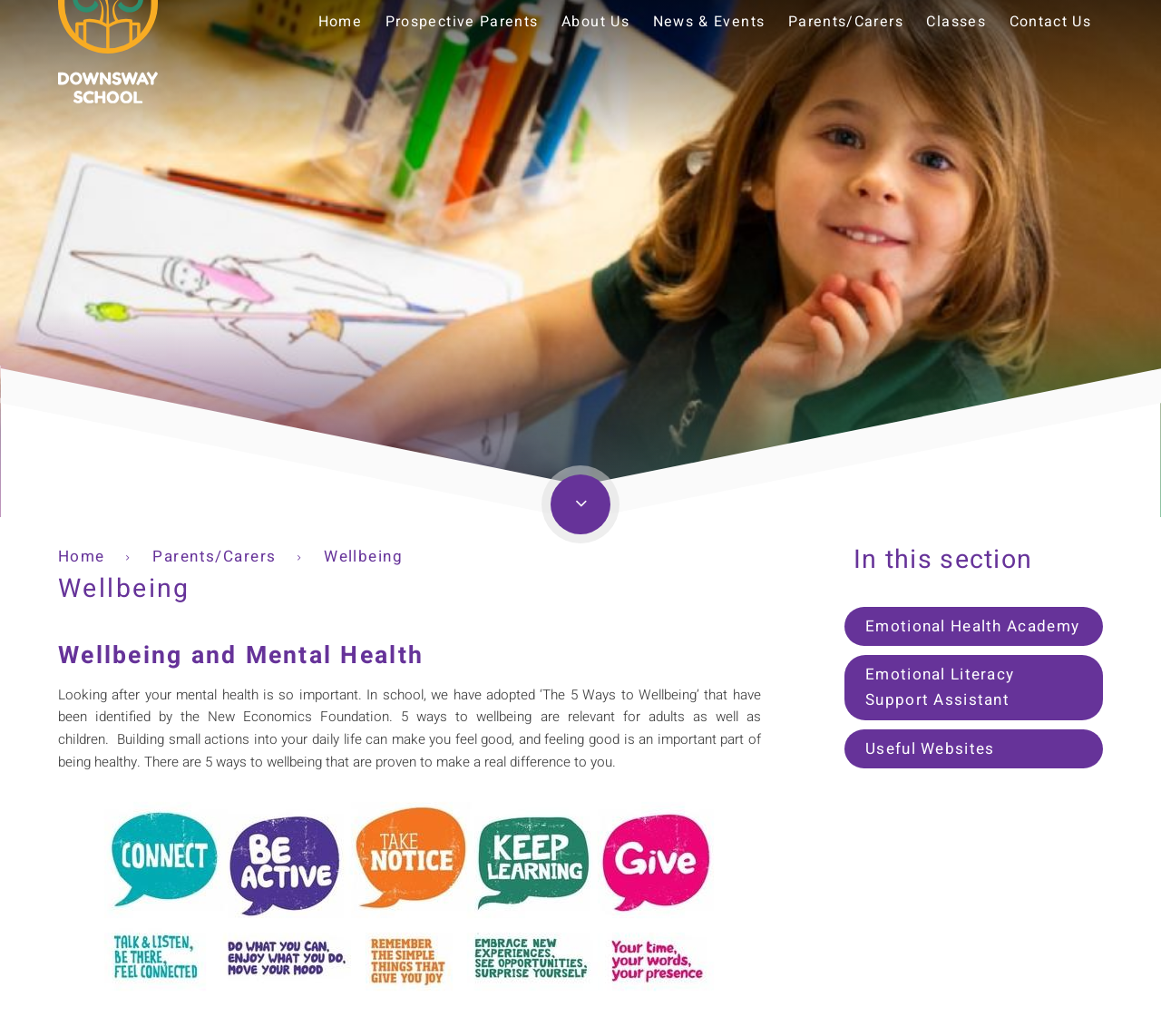Determine the bounding box coordinates of the element's region needed to click to follow the instruction: "Click on the Search button". Provide these coordinates as four float numbers between 0 and 1, formatted as [left, top, right, bottom].

[0.919, 0.025, 0.949, 0.059]